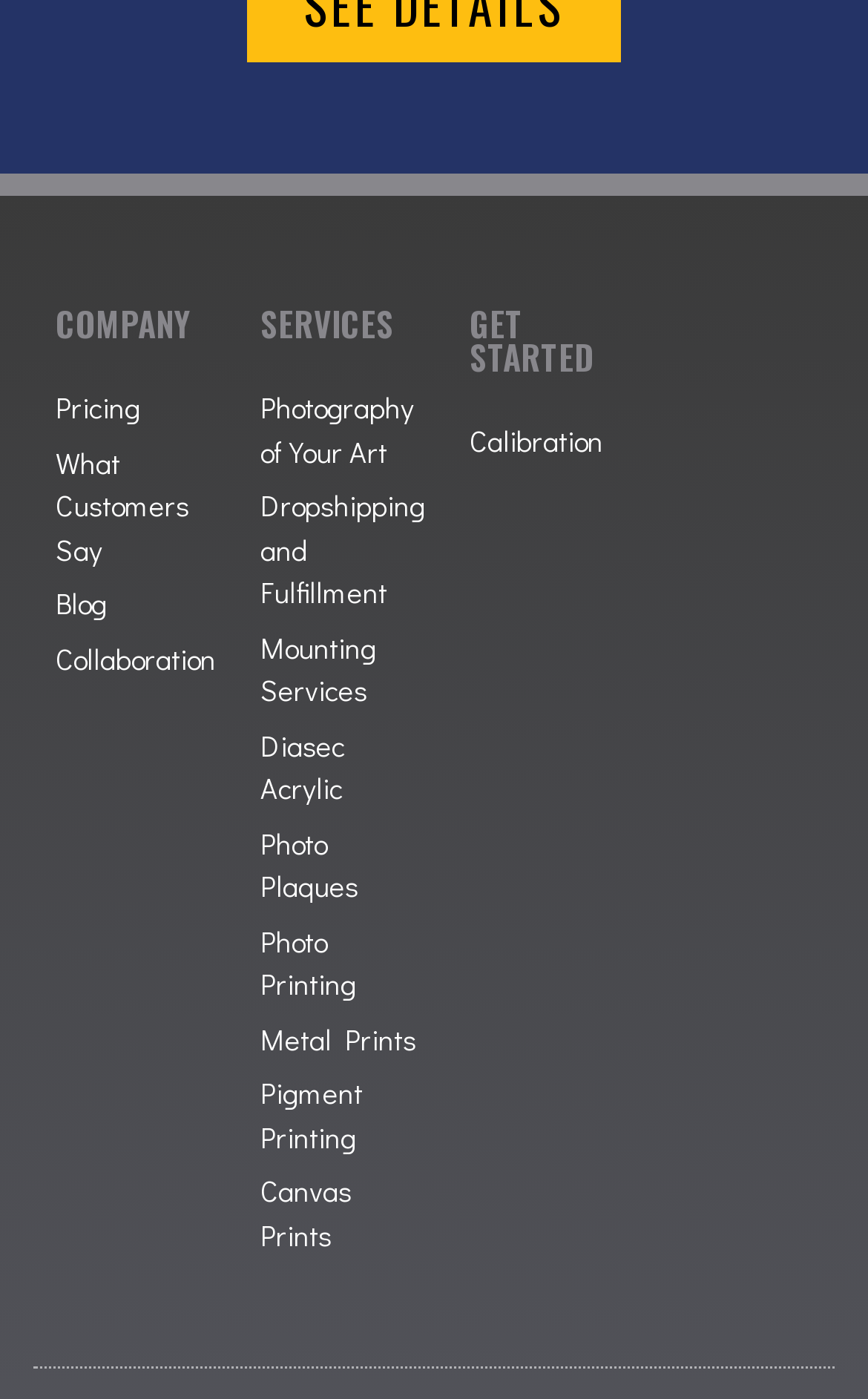What is the company name?
Please provide a single word or phrase answer based on the image.

COMPANY